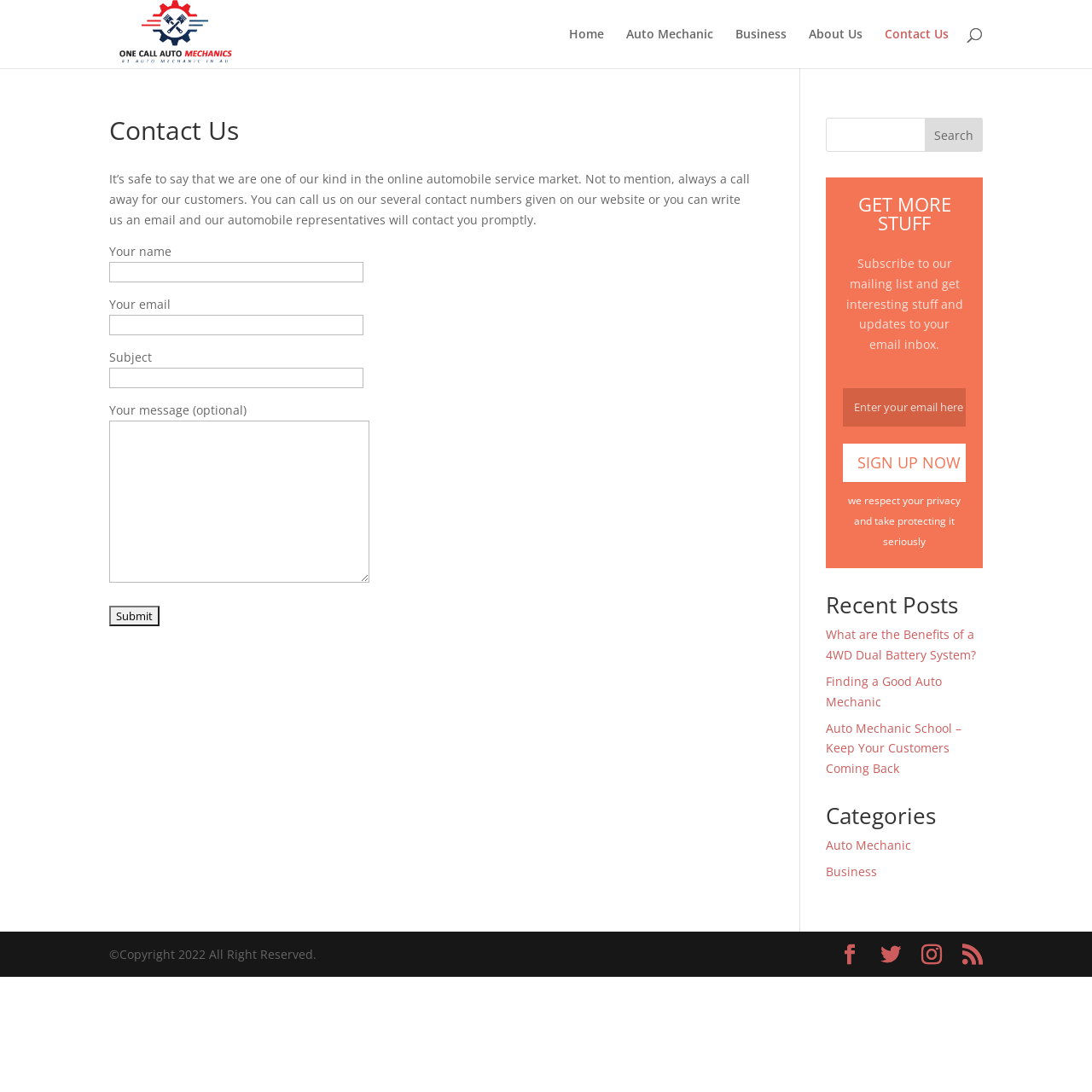How can I contact the company?
Please ensure your answer is as detailed and informative as possible.

According to the webpage, I can contact the company by calling them on their several contact numbers given on the website or by writing an email to them, and their automobile representatives will contact me promptly.